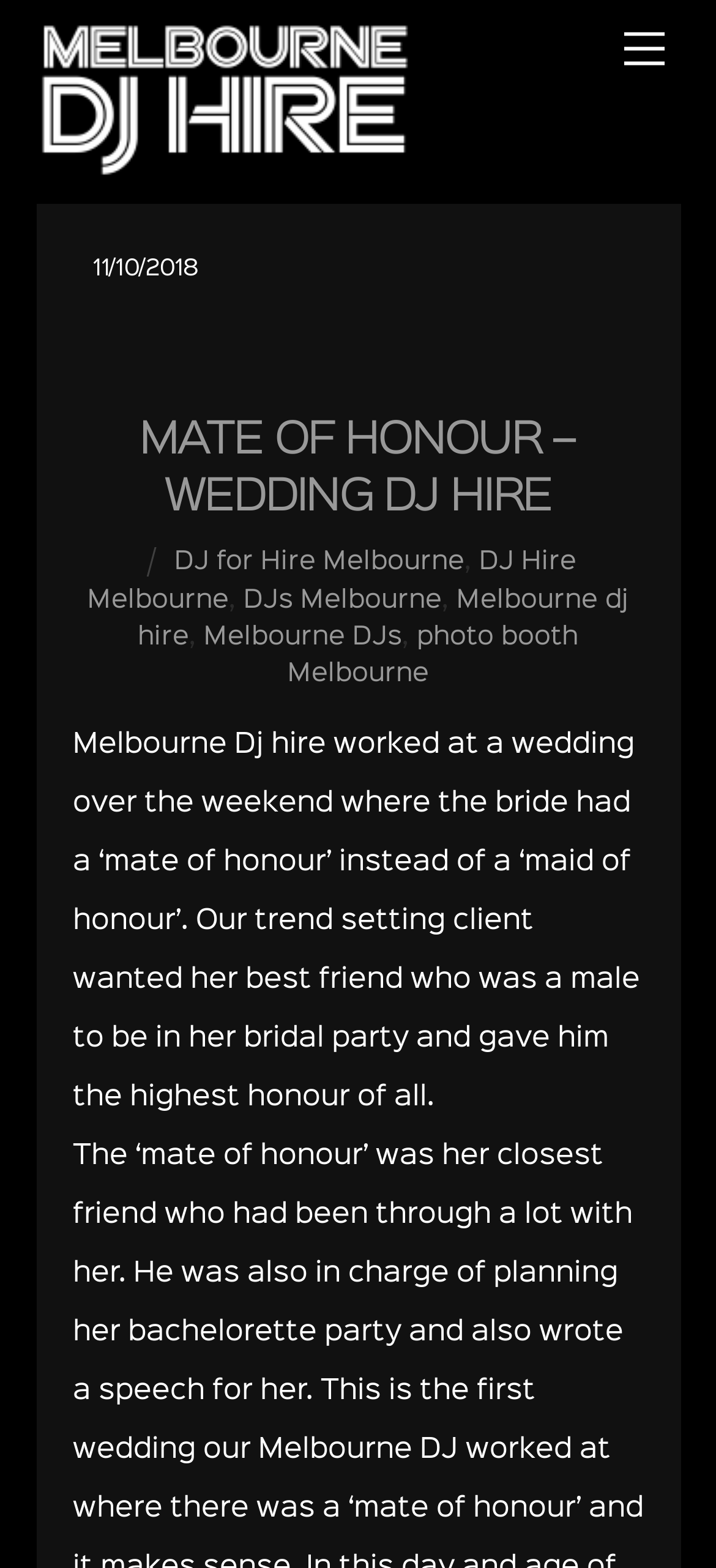Generate a comprehensive description of the webpage content.

The webpage is about Melbourne DJ Hire, specifically a blog post about a wedding where the bride had a 'mate of honour' instead of a 'maid of honour'. 

At the top right corner, there is a link to the menu. On the top left, there is a link to 'Melbourne DJ HIRE' accompanied by an image with the same text. Below the image, there is a timestamp '11/10/2018'. 

The main heading 'MATE OF HONOUR – WEDDING DJ HIRE' is located in the top half of the page, followed by a link with the same text. 

Below the heading, there are several links to related services, including 'DJ for Hire Melbourne', 'DJ Hire Melbourne', 'DJs Melbourne', 'Melbourne dj hire', 'Melbourne DJs', and 'photo booth Melbourne'. These links are arranged horizontally, with commas separating them. 

The main content of the page is a paragraph of text that describes the wedding and the bride's decision to have a 'mate of honour'. This text is located below the links and takes up most of the page. 

At the bottom right corner, there is a link to 'Back To Top'.